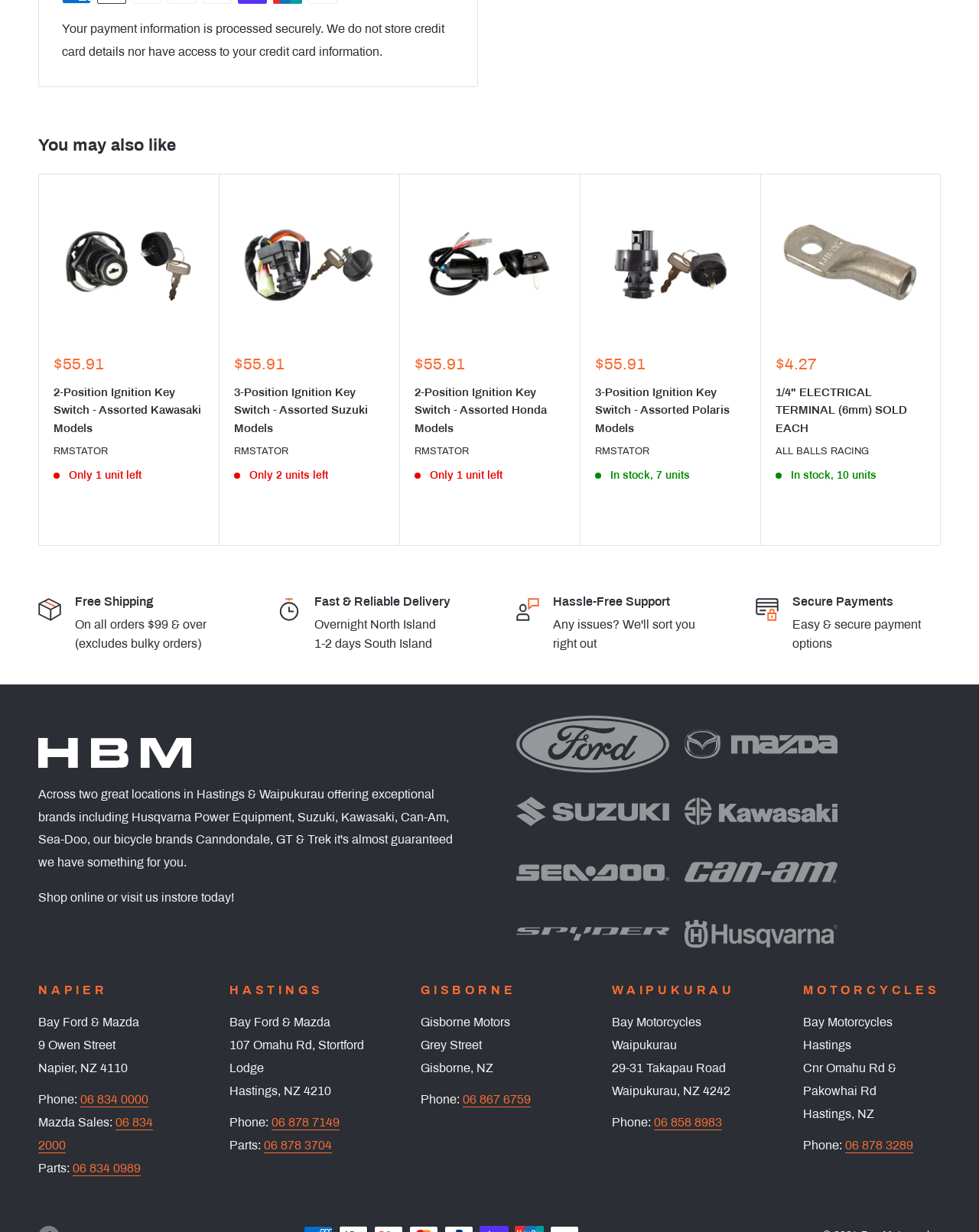Determine the bounding box coordinates of the clickable element to achieve the following action: 'Call Bay Ford & Mazda in Napier'. Provide the coordinates as four float values between 0 and 1, formatted as [left, top, right, bottom].

[0.082, 0.887, 0.152, 0.898]